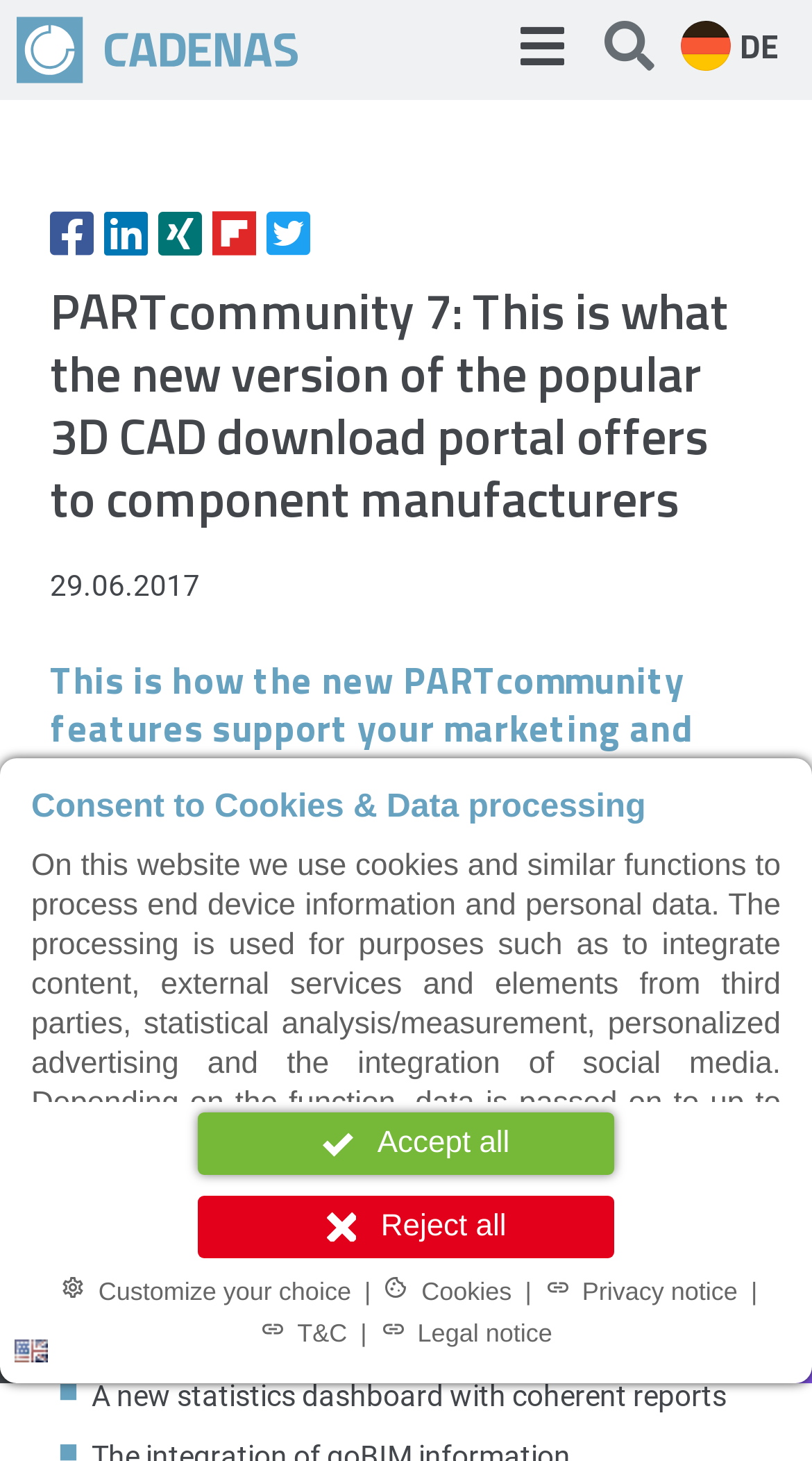Determine the bounding box coordinates for the area that needs to be clicked to fulfill this task: "Click on the Cookies link". The coordinates must be given as four float numbers between 0 and 1, i.e., [left, top, right, bottom].

[0.465, 0.868, 0.638, 0.897]